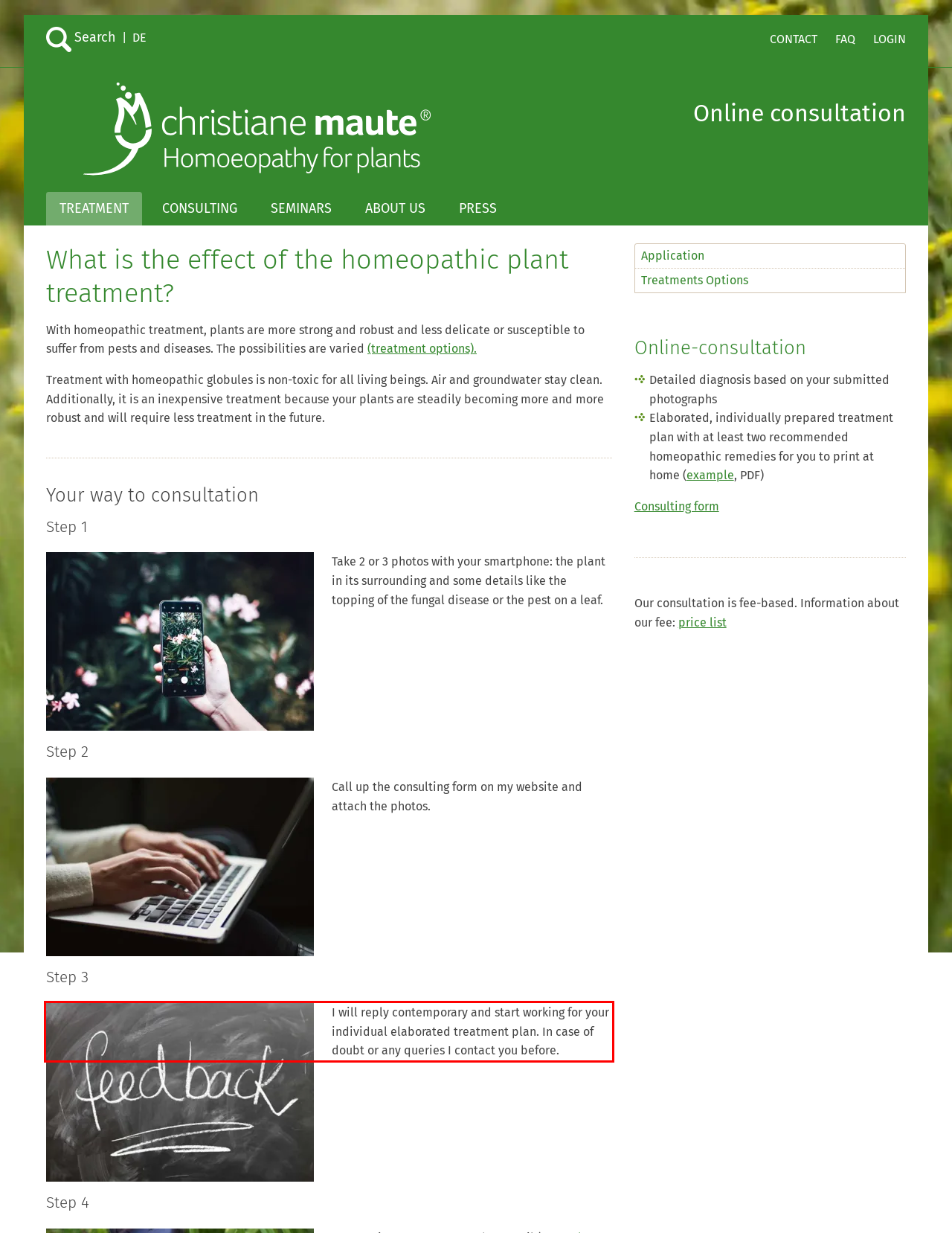Analyze the screenshot of the webpage that features a red bounding box and recognize the text content enclosed within this red bounding box.

I will reply contemporary and start working for your individual elaborated treatment plan. In case of doubt or any queries I contact you before.